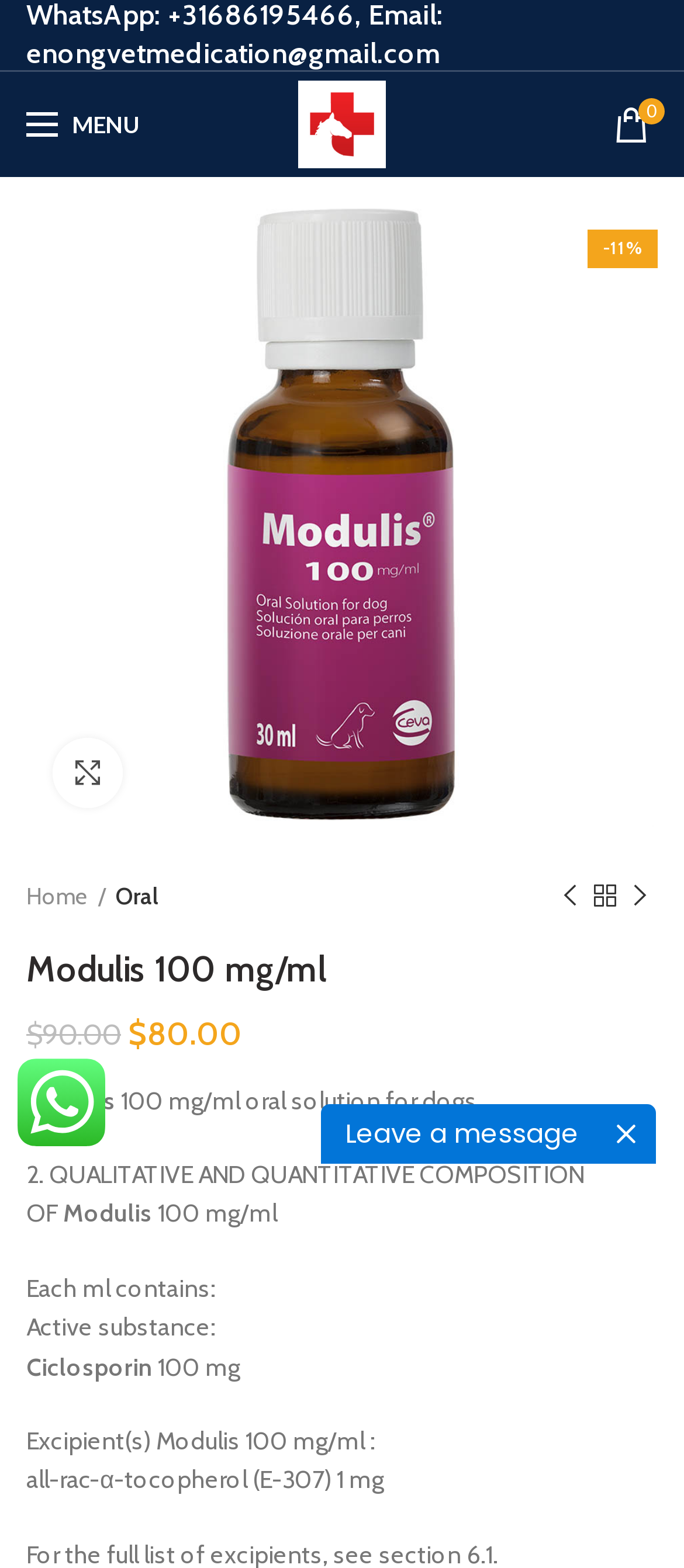Provide the bounding box coordinates for the UI element that is described as: "0 items / $0.00".

[0.872, 0.046, 0.974, 0.113]